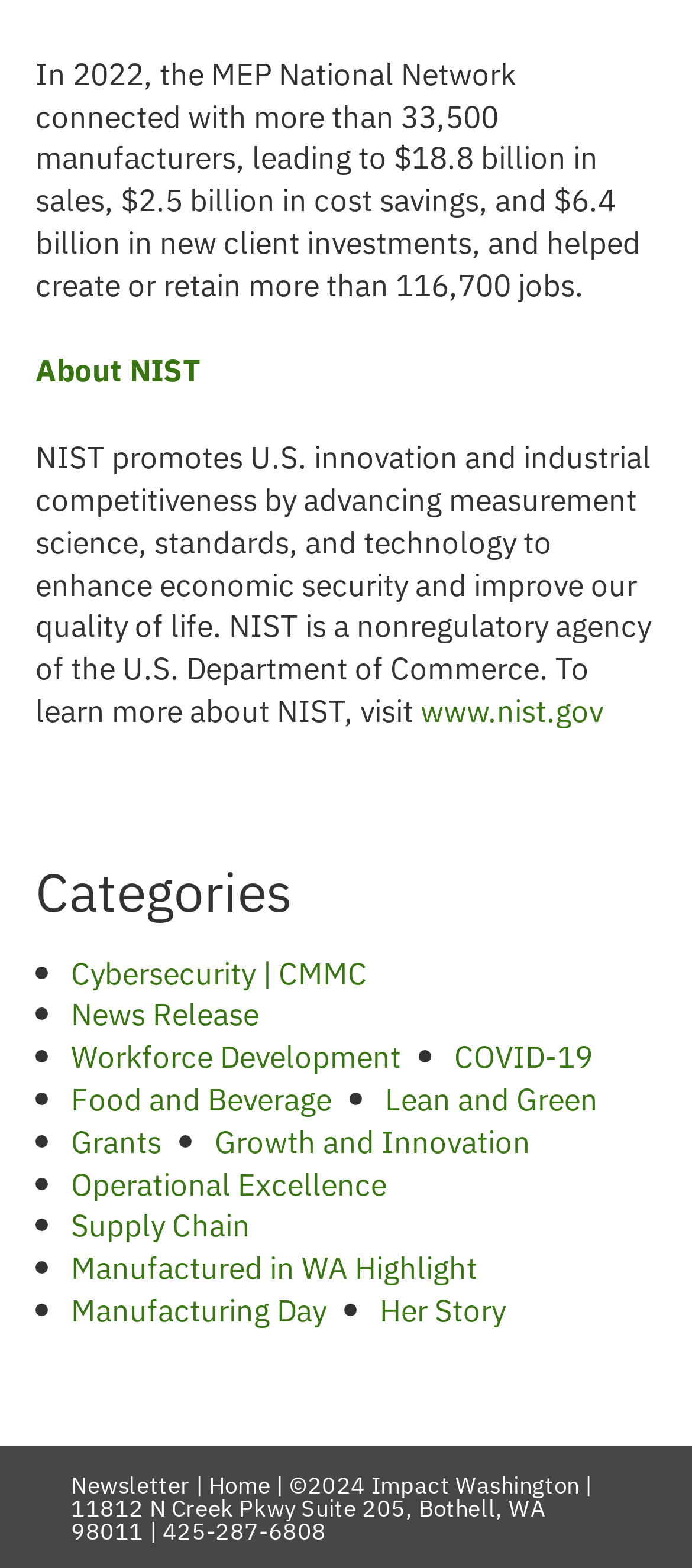Locate the bounding box coordinates of the segment that needs to be clicked to meet this instruction: "Read the latest News Release".

[0.103, 0.632, 0.374, 0.66]